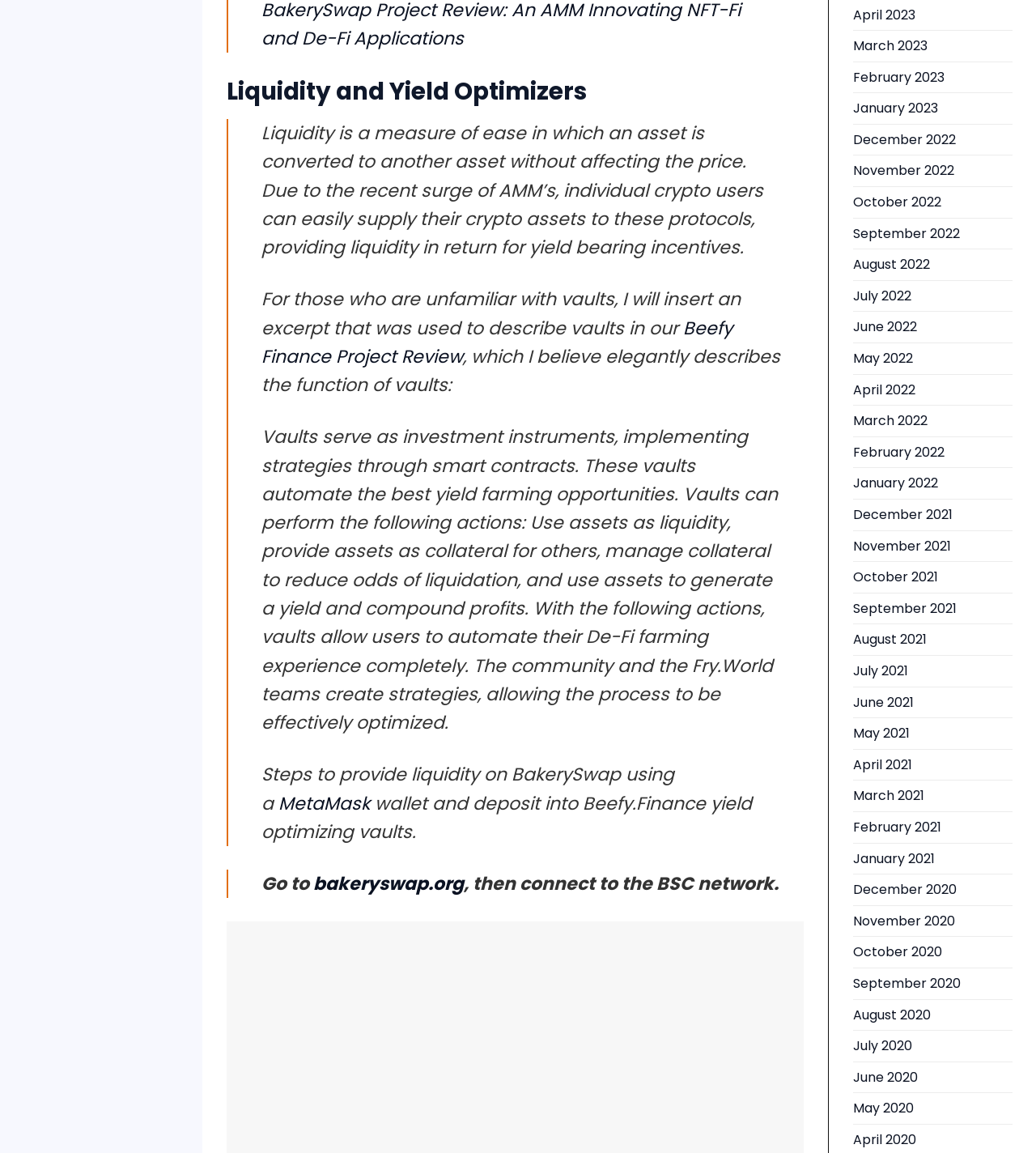What is liquidity in cryptocurrency?
Look at the image and respond to the question as thoroughly as possible.

Based on the text, liquidity is defined as a measure of ease in which an asset is converted to another asset without affecting the price. This is mentioned in the first blockquote section of the webpage.